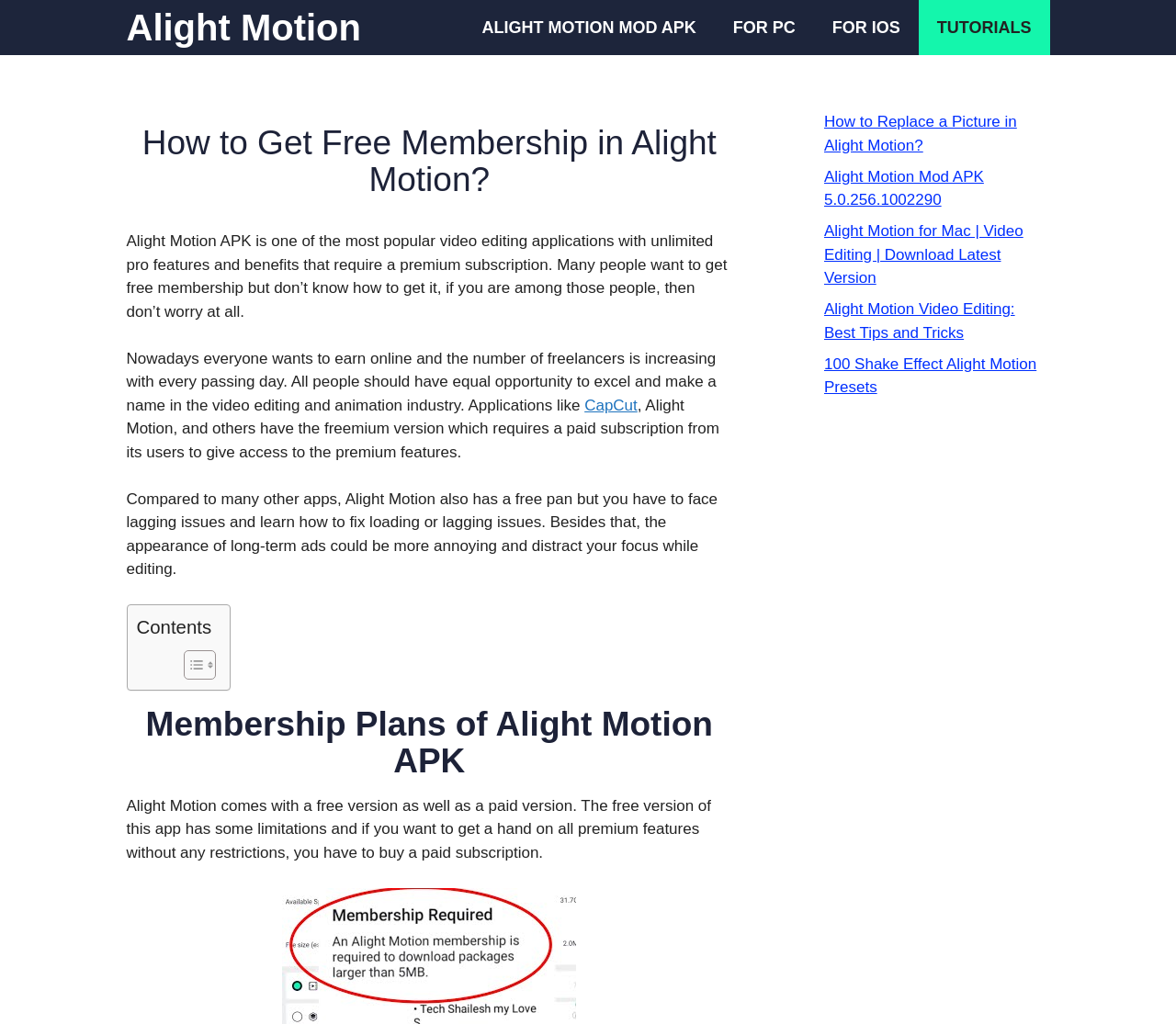What is CapCut?
Analyze the screenshot and provide a detailed answer to the question.

CapCut is mentioned in the webpage as another video editing application, similar to Alight Motion, which also has a freemium version that requires a paid subscription to access premium features.